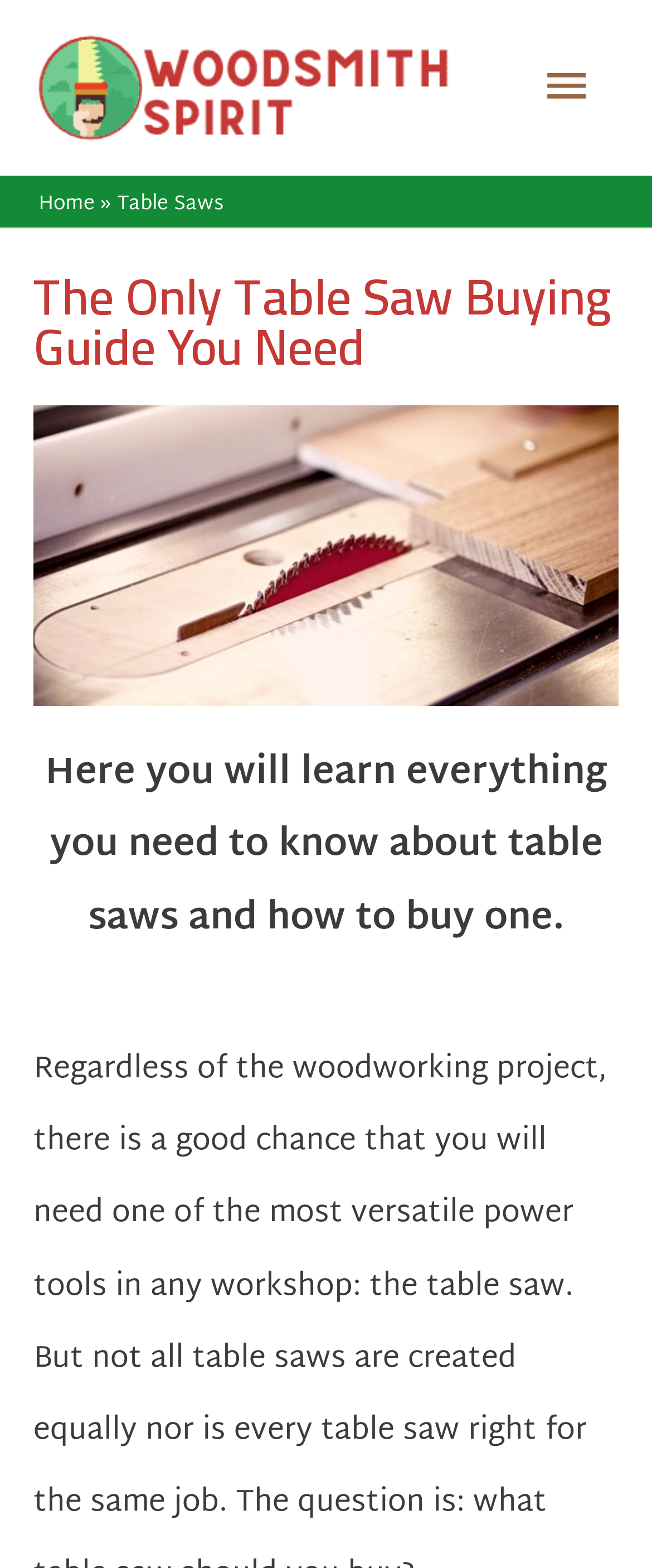What is the main topic of this webpage?
Provide a detailed and extensive answer to the question.

Based on the webpage structure and content, the main topic of this webpage is table saws, as indicated by the breadcrumbs navigation and the heading 'The Only Table Saw Buying Guide You Need'.